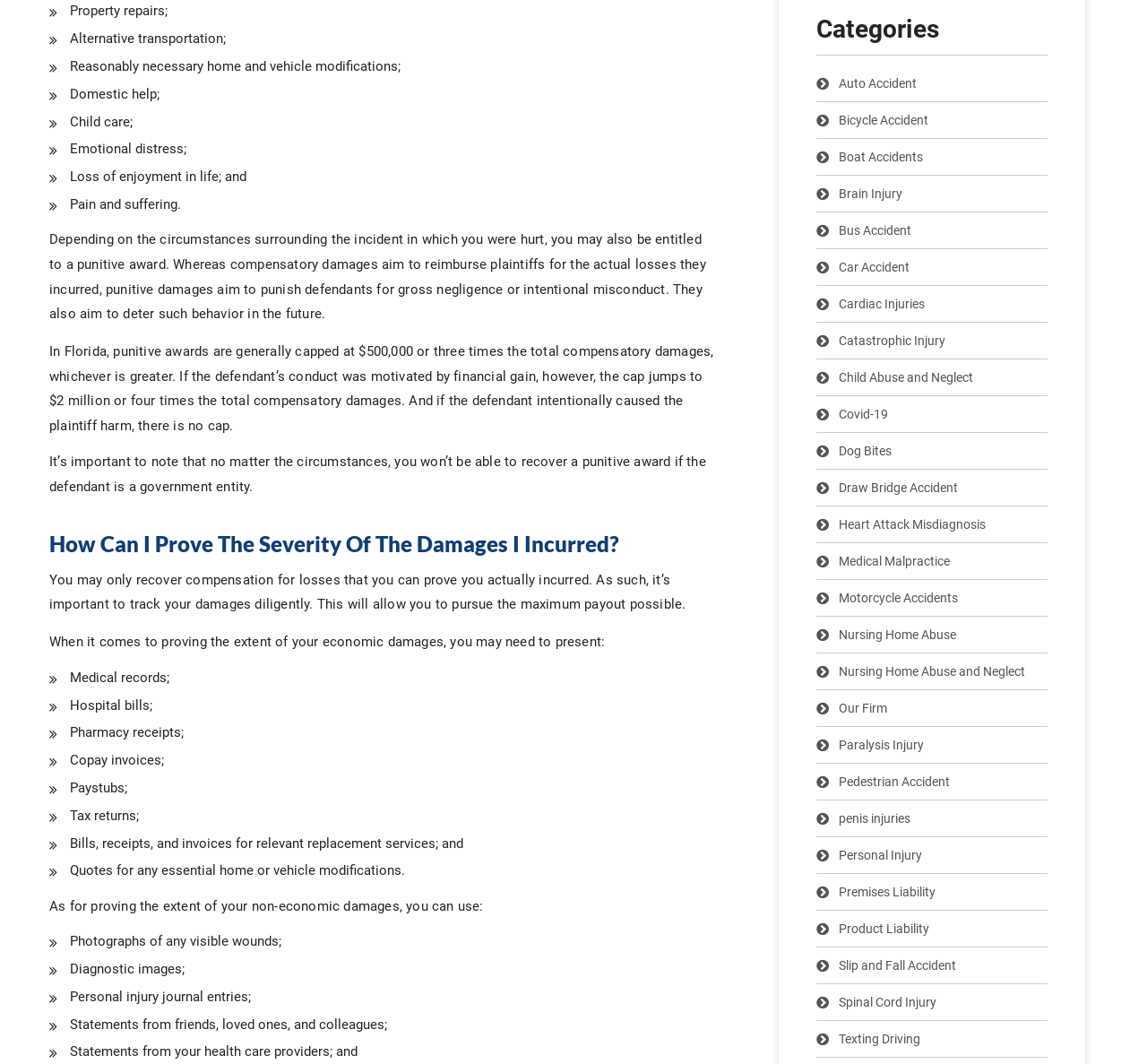Find and specify the bounding box coordinates that correspond to the clickable region for the instruction: "Click on the 'ACCESSORIES' link".

None